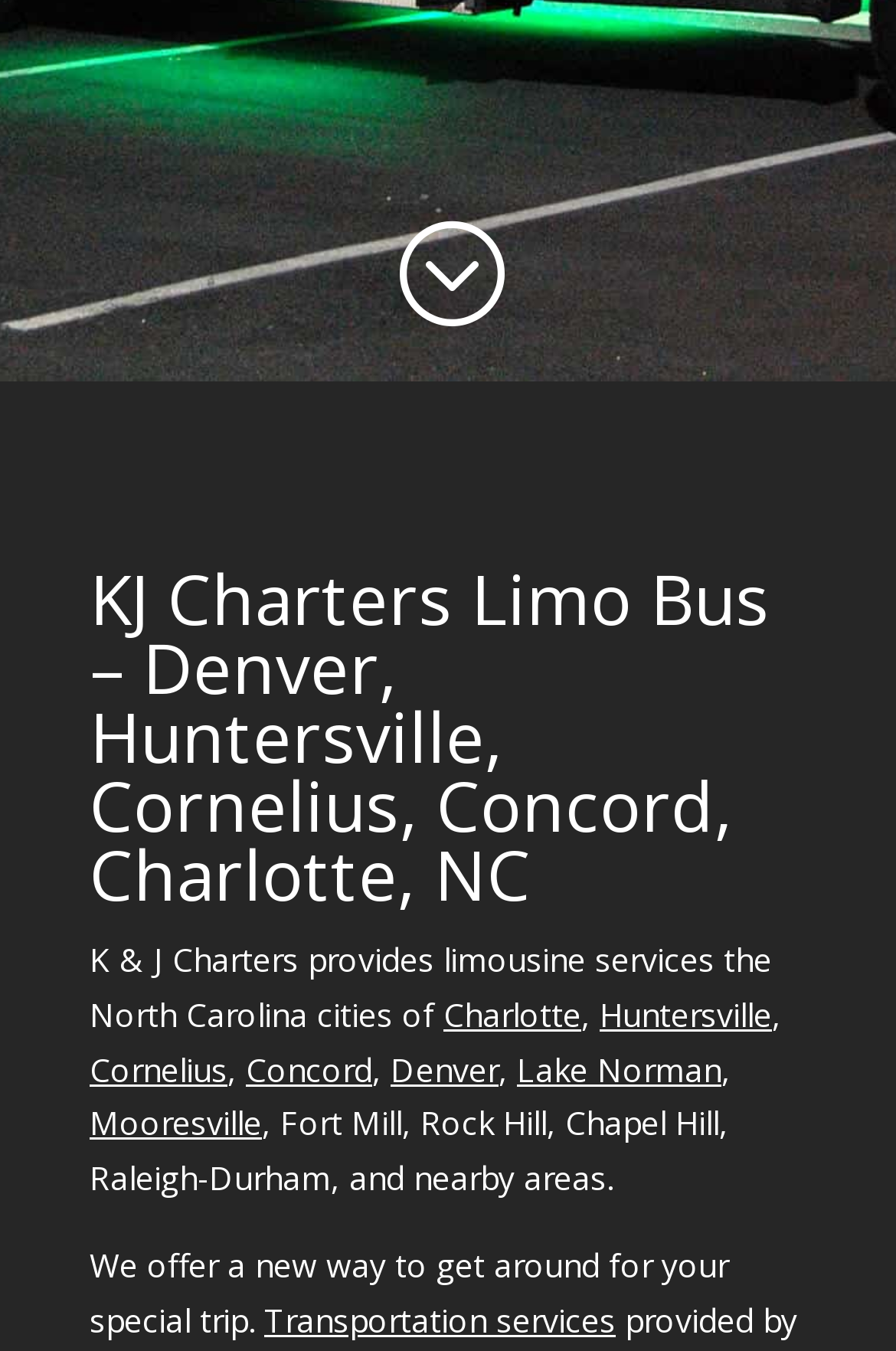What cities does K & J Charters provide services to?
Could you answer the question with a detailed and thorough explanation?

By analyzing the links and static text elements on the webpage, I found that K & J Charters provides services to multiple cities in North Carolina, including Charlotte, Huntersville, Cornelius, Concord, Denver, Lake Norman, Mooresville, Fort Mill, Rock Hill, Chapel Hill, and Raleigh-Durham.